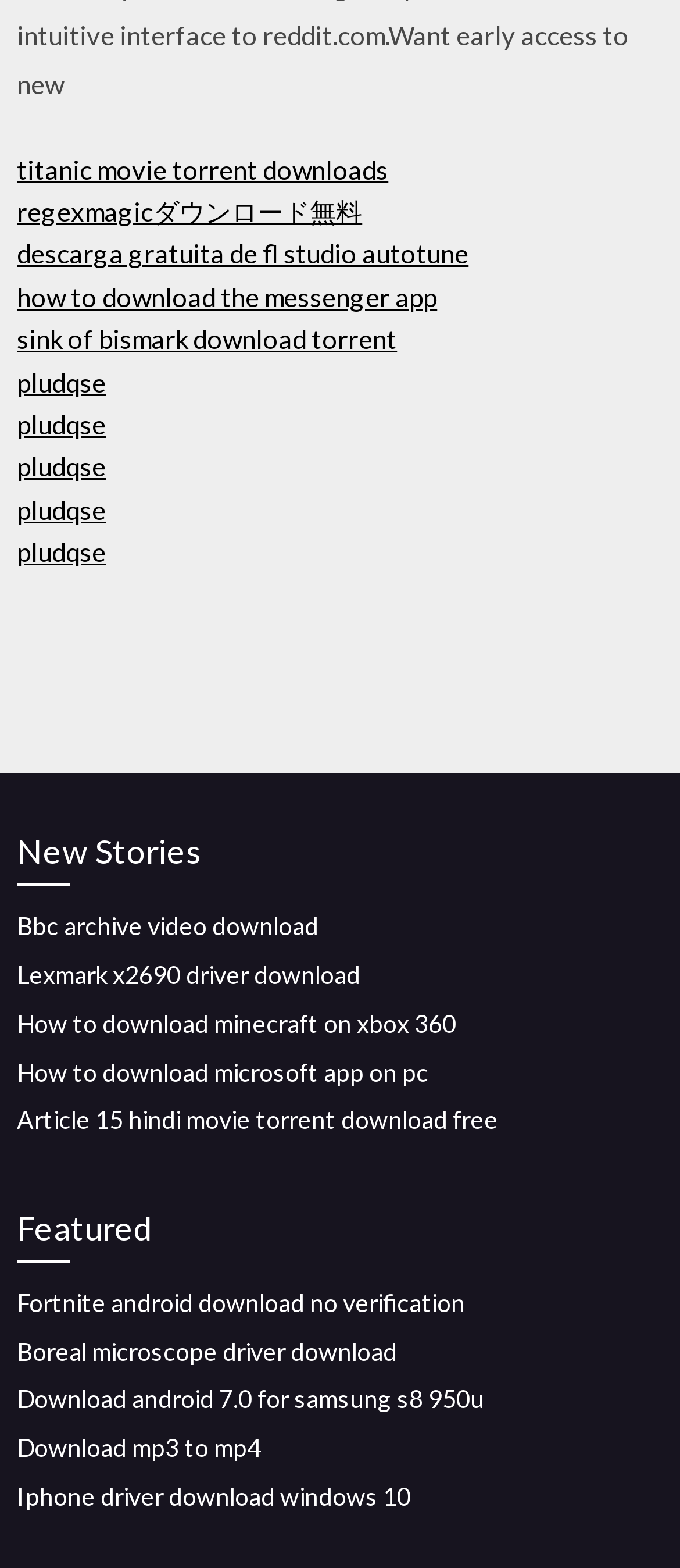What is the last link on the webpage?
Please provide a single word or phrase as your answer based on the image.

Iphone driver download windows 10